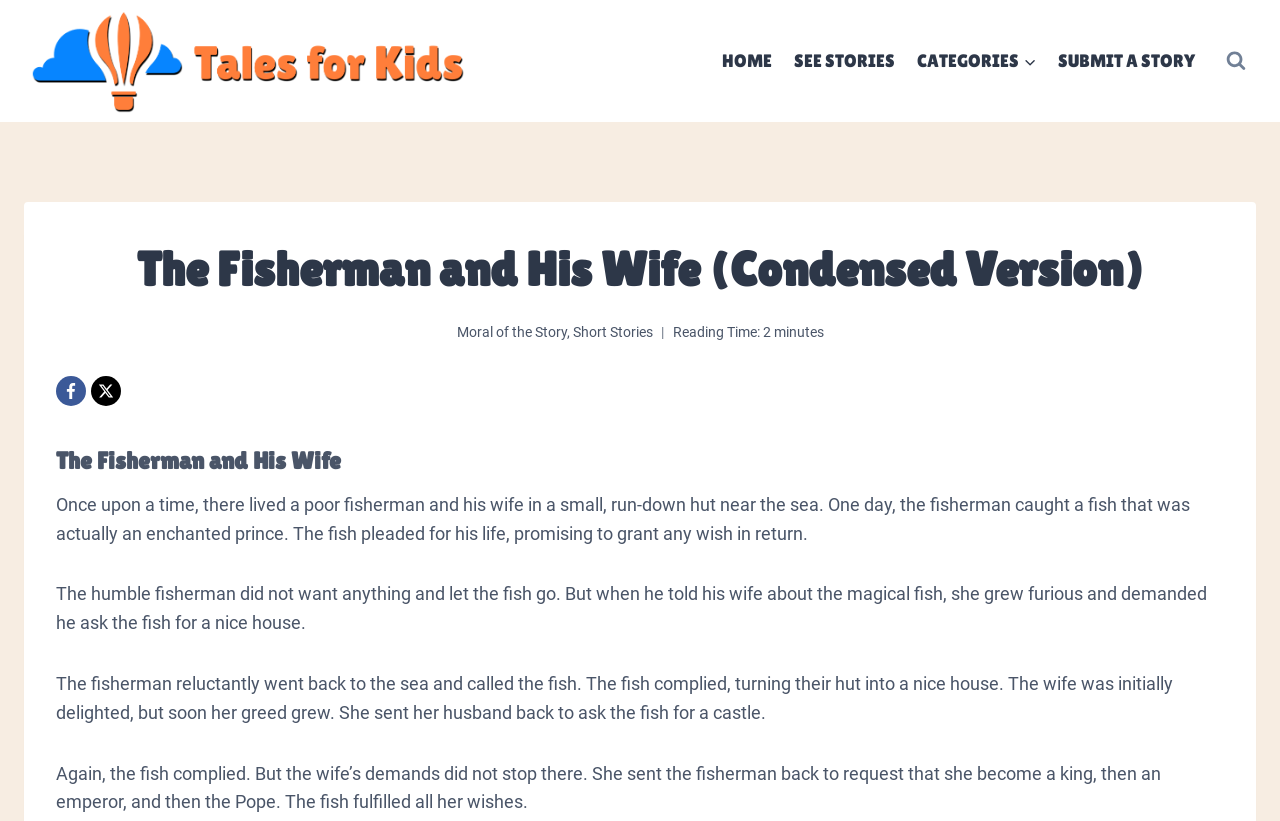Carefully examine the image and provide an in-depth answer to the question: What is the wife's initial demand from the magical fish?

I obtained the answer by reading the static text elements that describe the story, specifically the part where it says 'But when he told his wife about the magical fish, she grew furious and demanded he ask the fish for a nice house'.